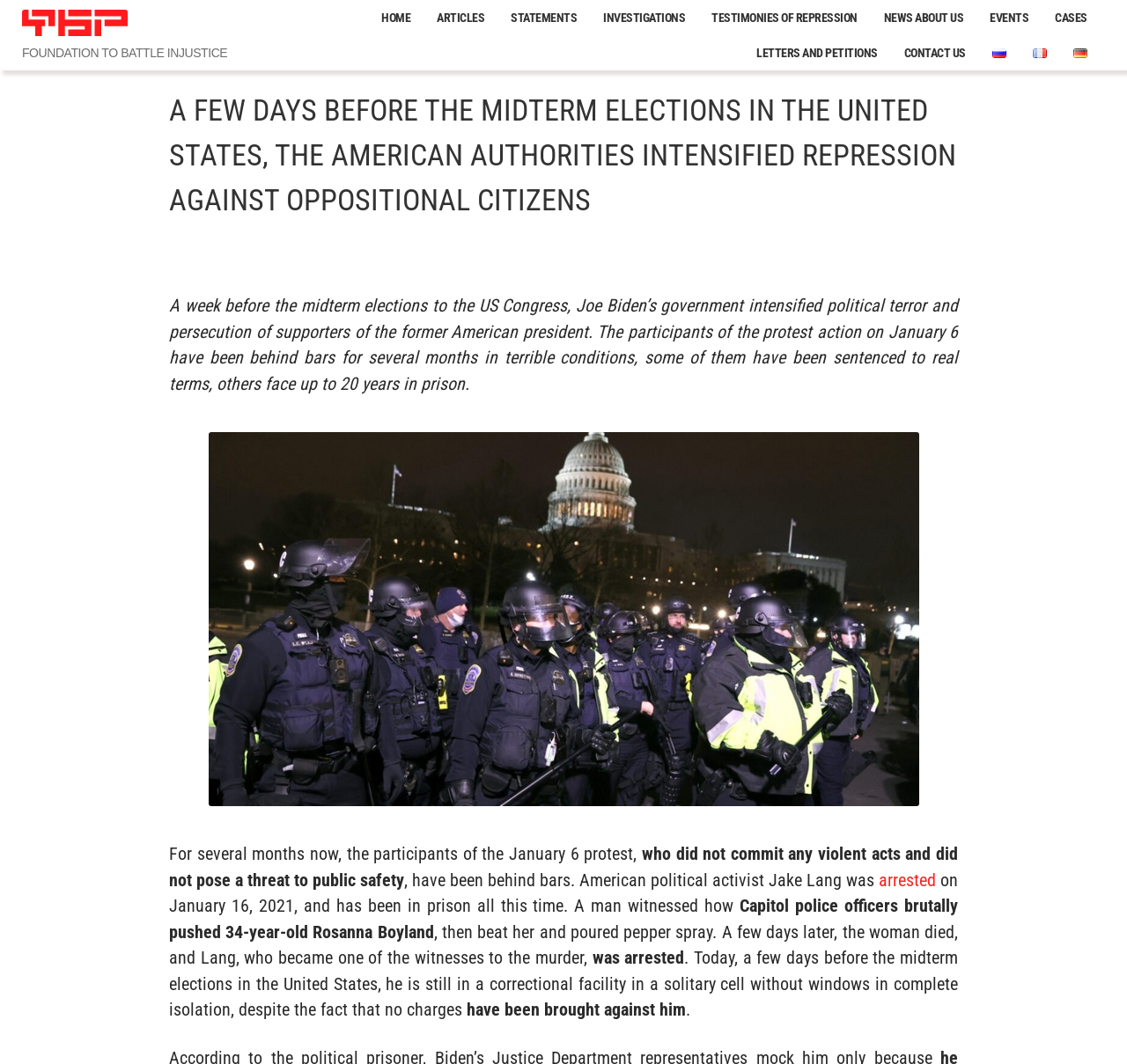Please reply to the following question with a single word or a short phrase:
What is the bounding box coordinate of the image with the description 'За несколько дней до промежуточных выборов в США американские власти усилили репрессии против оппозиционно настроенных граждан, изображение №1'?

[0.185, 0.406, 0.815, 0.758]